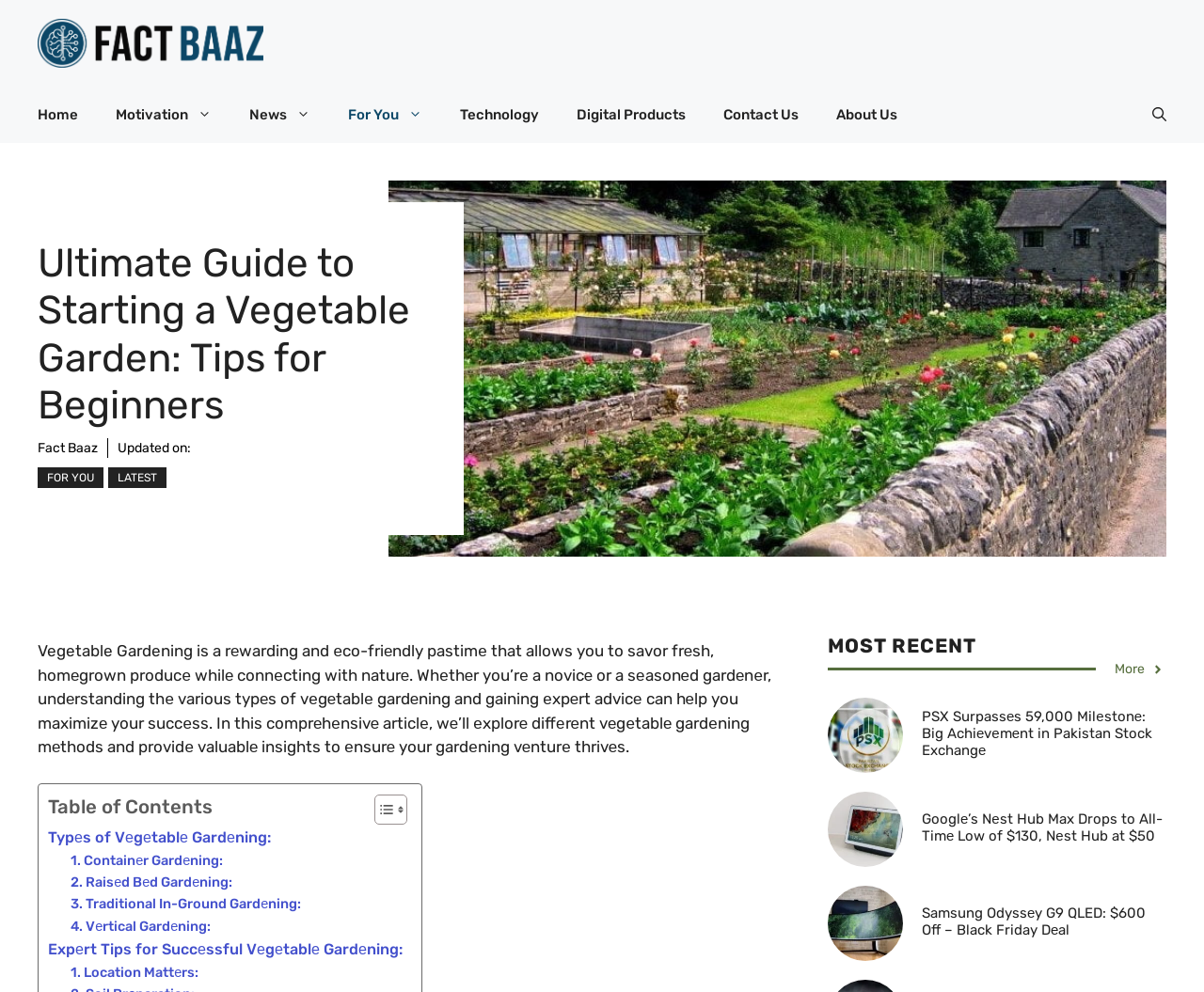Extract the main title from the webpage and generate its text.

Ultimate Guide to Starting a Vegetable Garden: Tips for Beginners